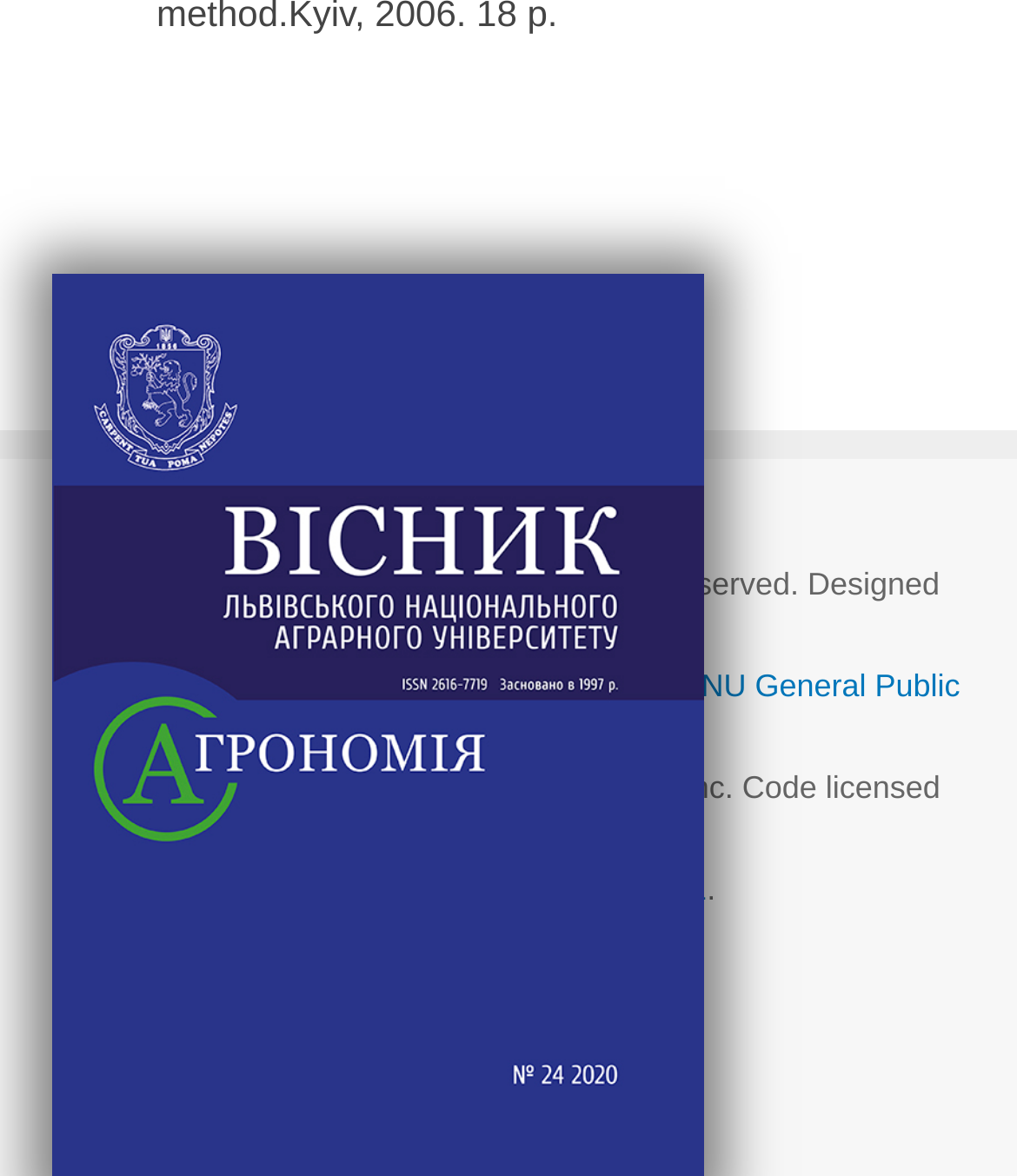Please analyze the image and give a detailed answer to the question:
What license is Font Awesome font licensed under?

The license of Font Awesome font can be found in the link element with the text 'SIL OFL 1.1' at the bottom of the webpage, which is described as 'font licensed under'.